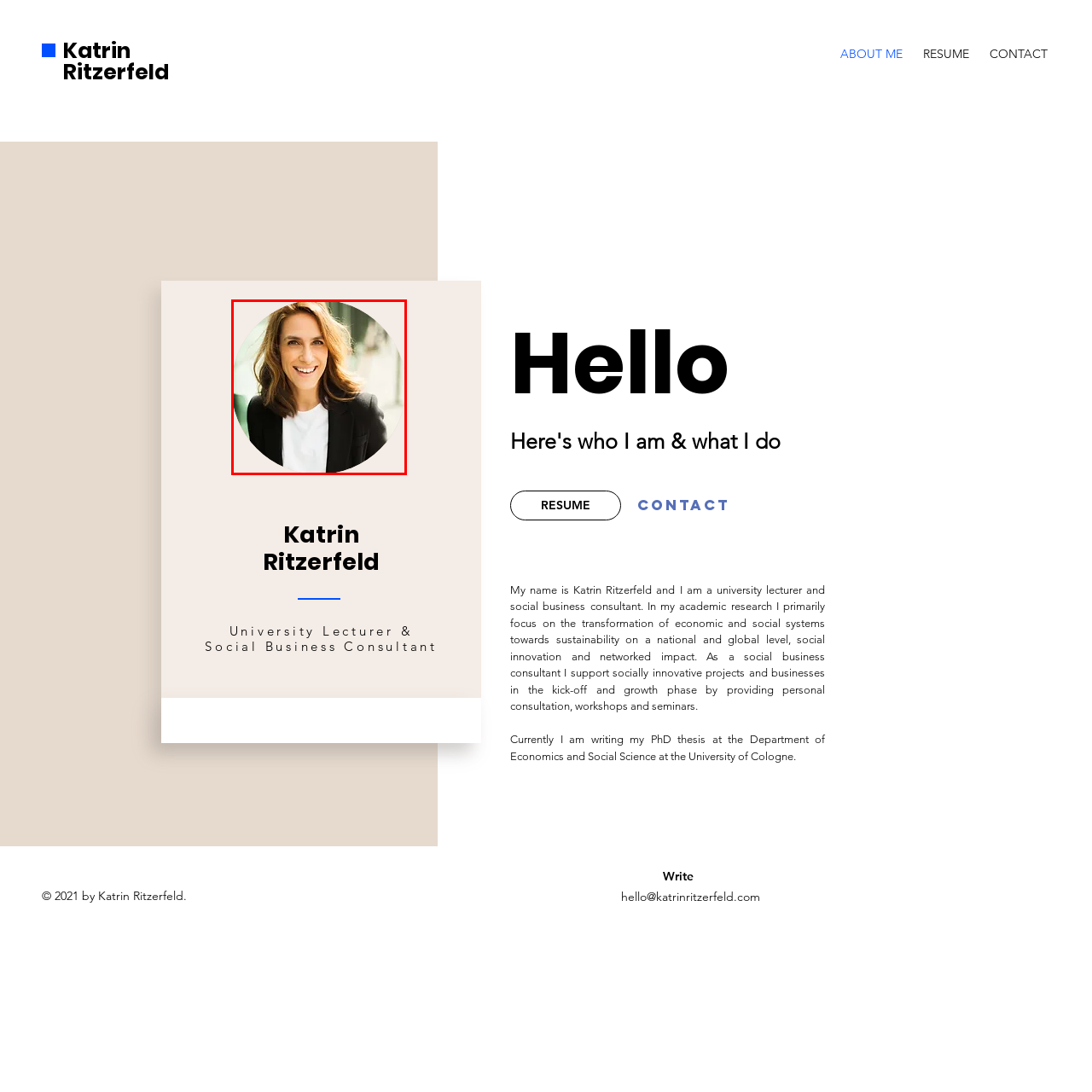Explain in detail what is happening in the image enclosed by the red border.

This image features a smiling woman with long, wavy hair, dressed in a black blazer over a white shirt. The background suggests an outdoor setting with soft natural light, enhancing the welcoming and professional demeanor of the subject. The round framing of the image adds a touch of warmth, making it visually appealing. This portrait likely represents Katrin Ritzerfeld, a university lecturer and social business consultant, as indicated in the surrounding context. Her approachable expression reflects her work in social innovation and sustainable economic practices, aligning with her professional role.